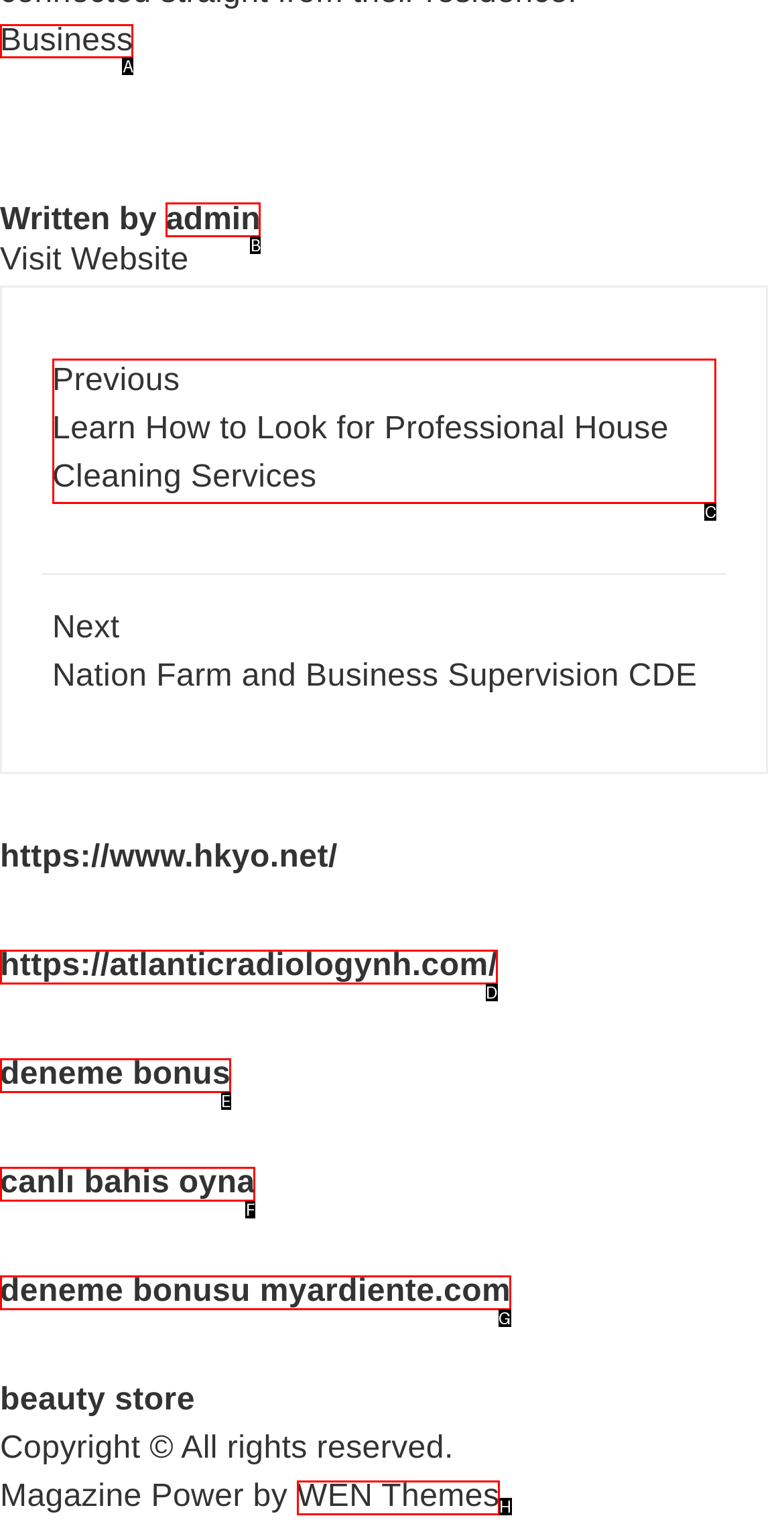From the options shown in the screenshot, tell me which lettered element I need to click to complete the task: Click on the 'Business' link.

A